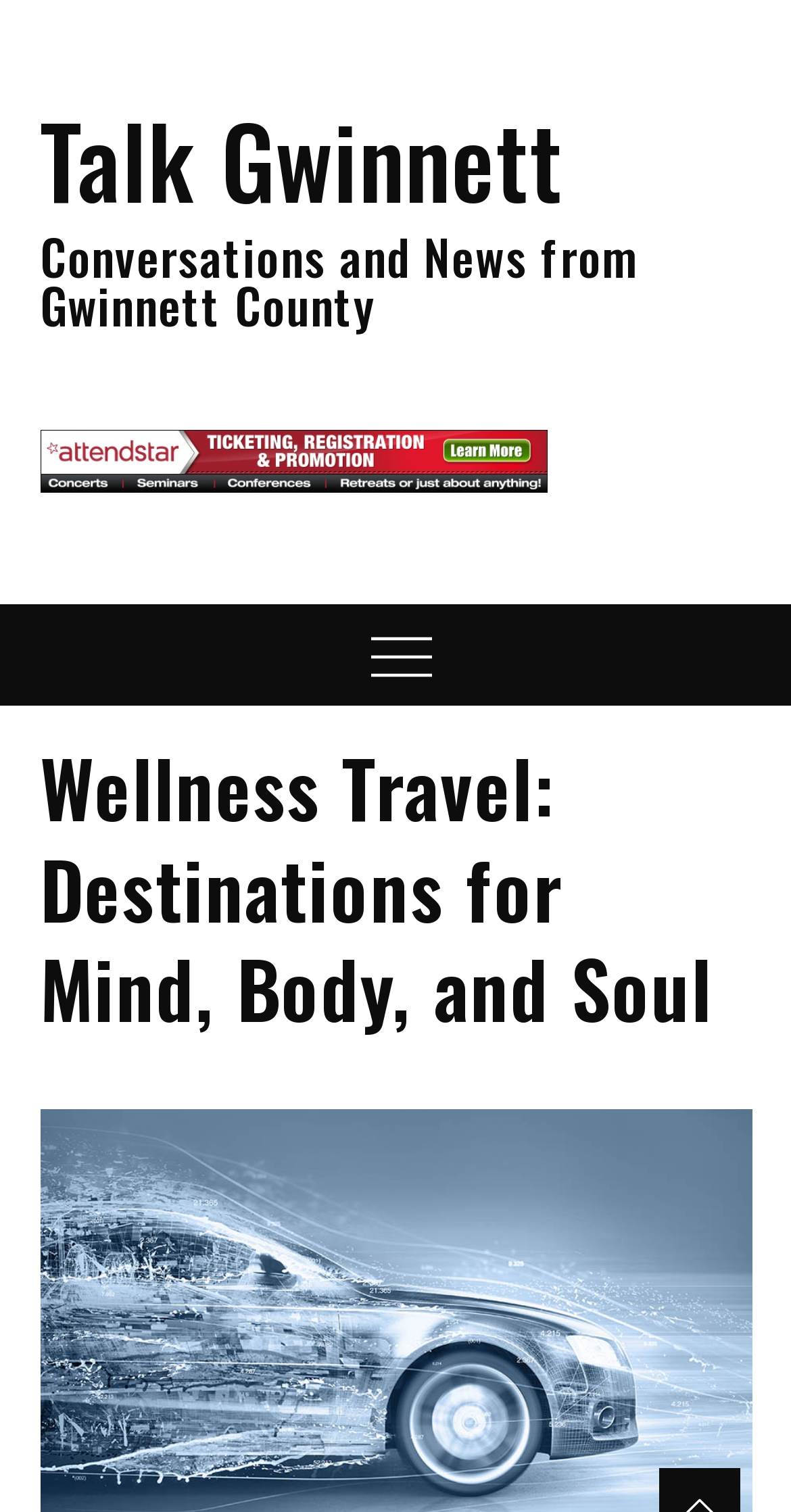How many headings are on the page?
Based on the image, answer the question with a single word or brief phrase.

1